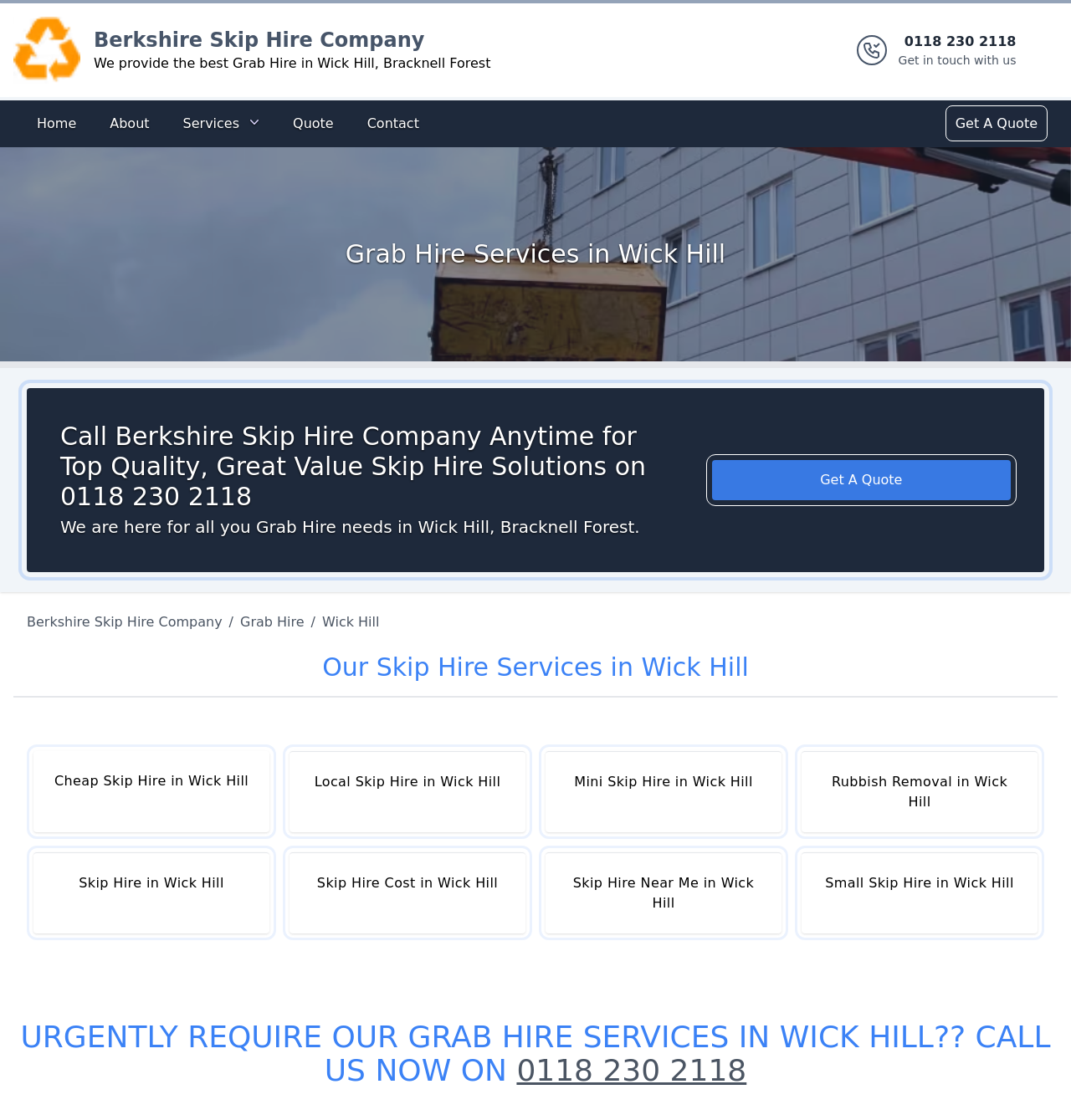Using the information from the screenshot, answer the following question thoroughly:
What is the phone number to get in touch with Berkshire Skip Hire Company?

The phone number can be found in the top-right corner of the webpage, inside a link element with the text 'Get in touch with us'. It is also mentioned in the heading element with the text 'Call Berkshire Skip Hire Company Anytime for Top Quality, Great Value Skip Hire Solutions on 0118 230 2118'.